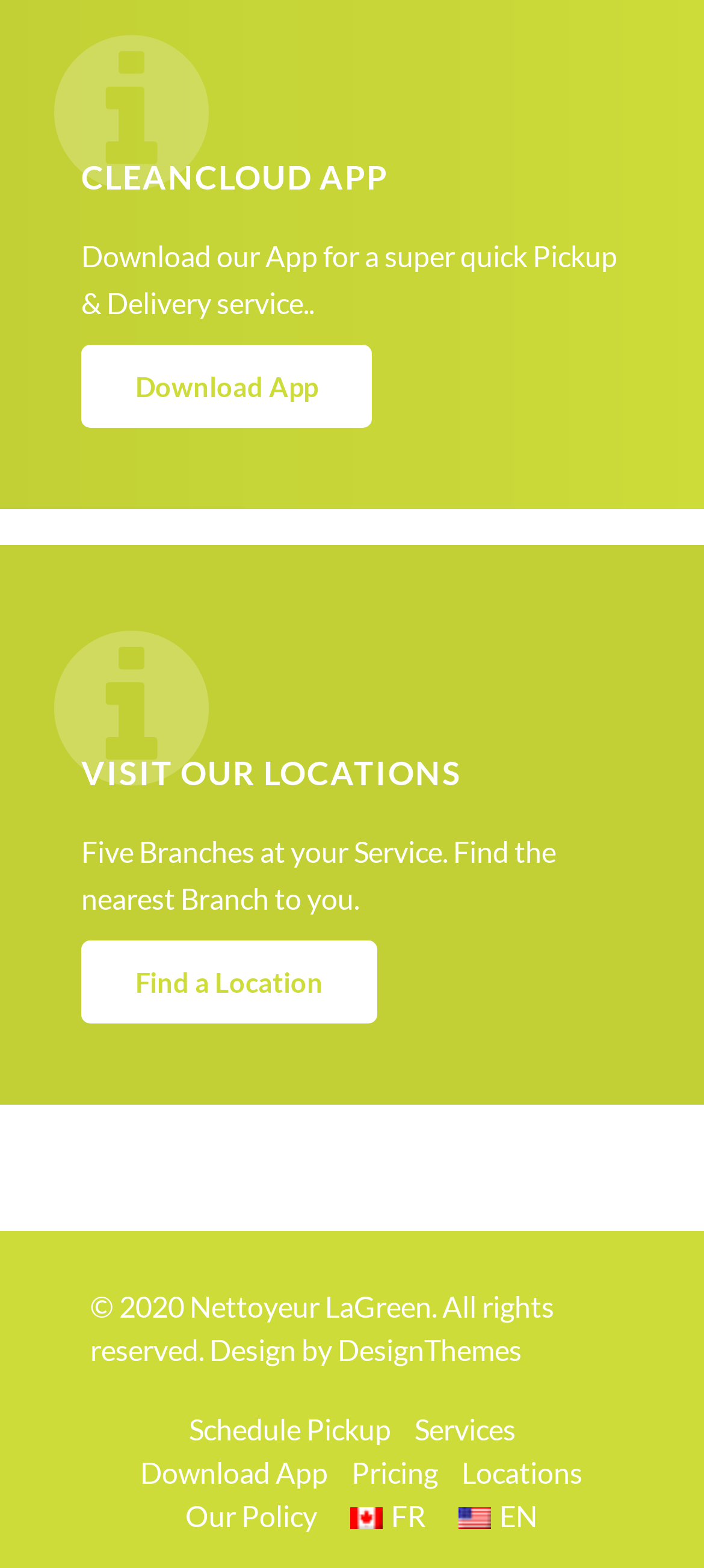Answer the question briefly using a single word or phrase: 
What languages are supported by CleanCloud?

English and French